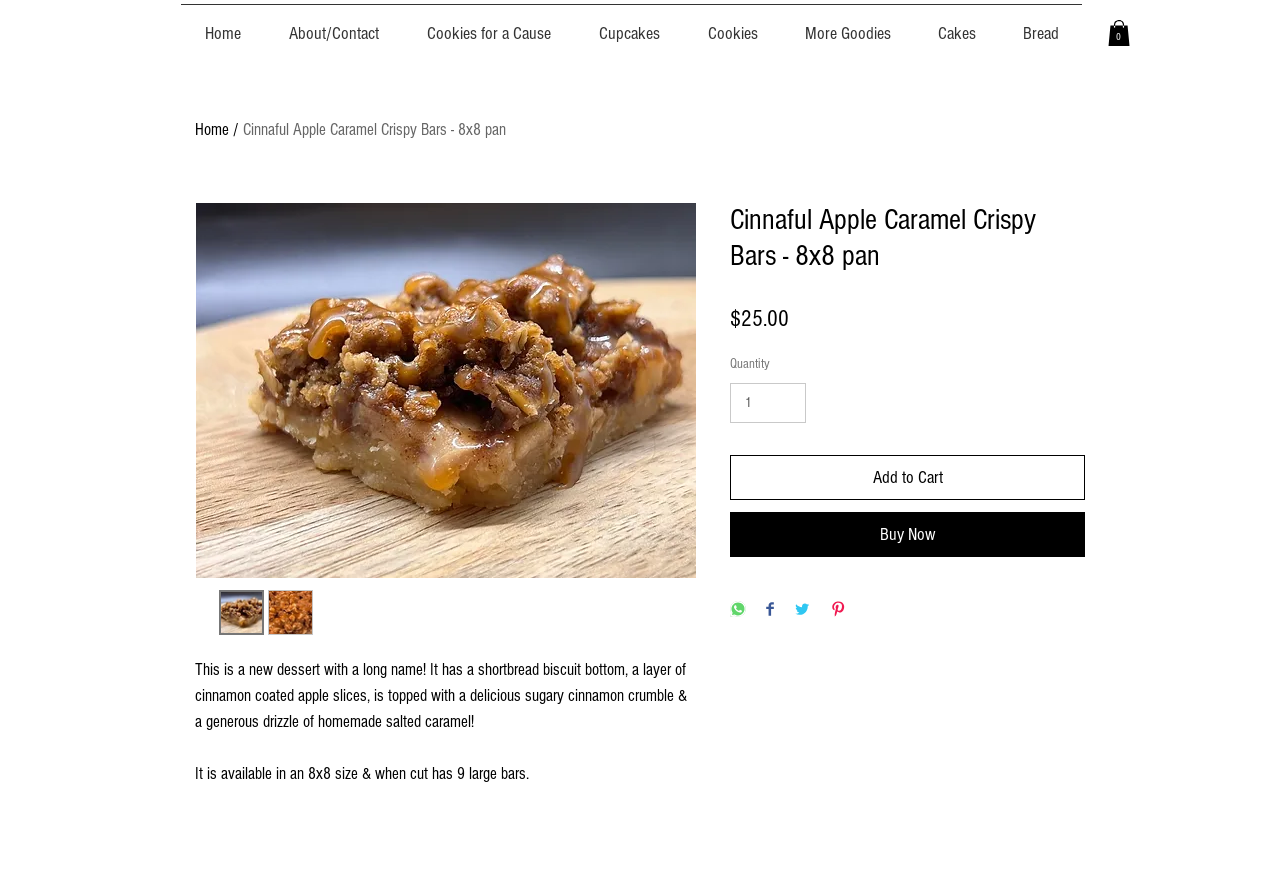Please locate the bounding box coordinates of the element's region that needs to be clicked to follow the instruction: "View the 'Cinnaful Apple Caramel Crispy Bars - 8x8 pan' image". The bounding box coordinates should be provided as four float numbers between 0 and 1, i.e., [left, top, right, bottom].

[0.153, 0.233, 0.544, 0.664]